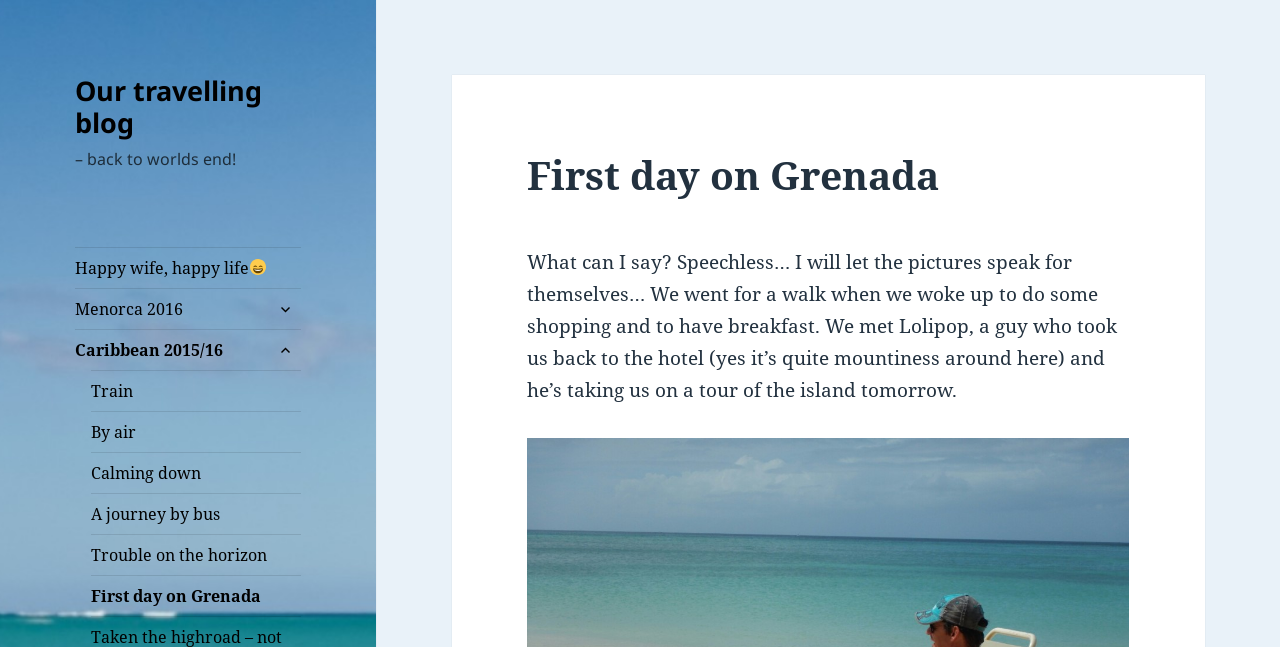Please give a succinct answer to the question in one word or phrase:
What activity did the author do after waking up?

Went for a walk